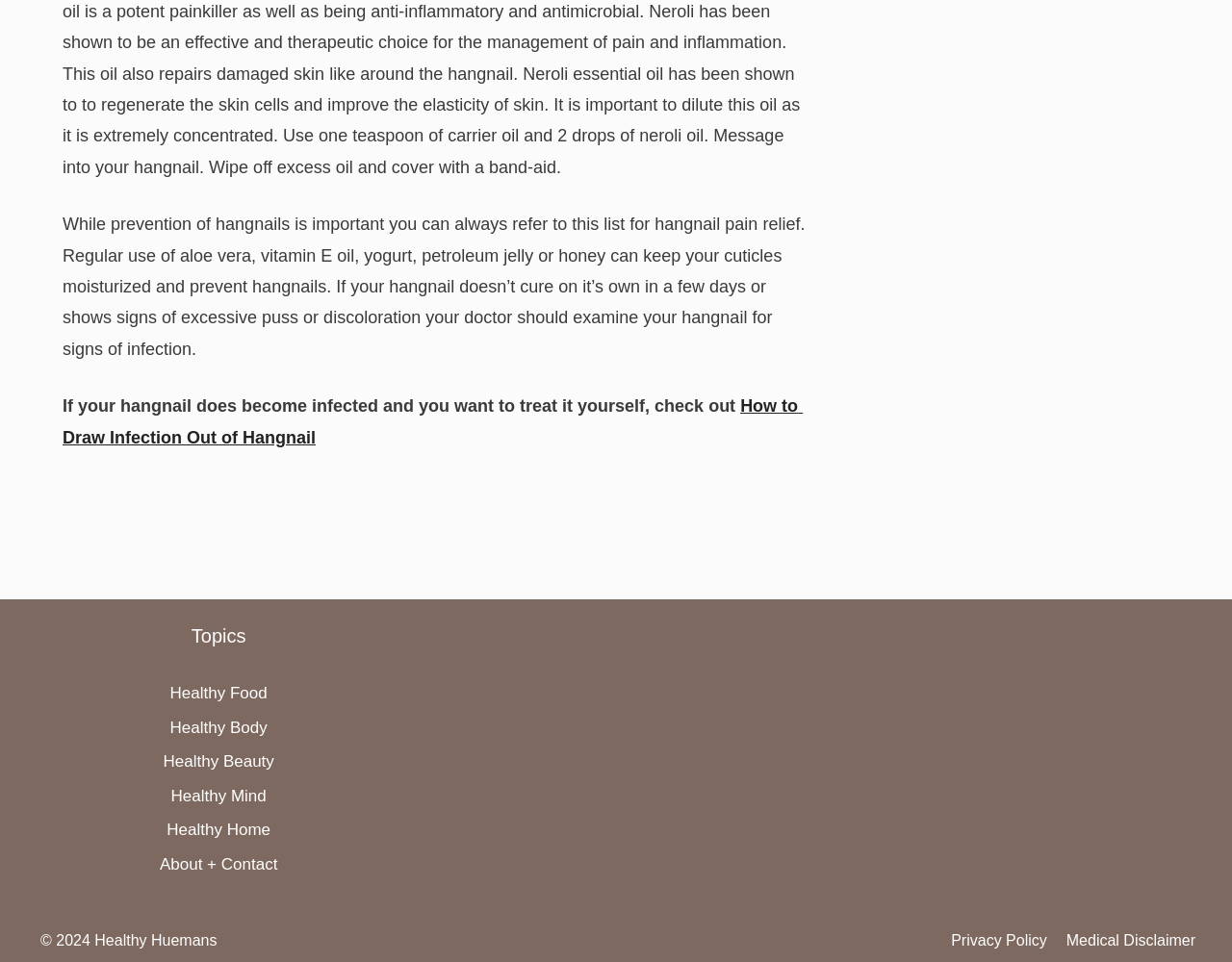Identify the bounding box coordinates of the area you need to click to perform the following instruction: "explore healthy food topics".

[0.138, 0.711, 0.217, 0.73]